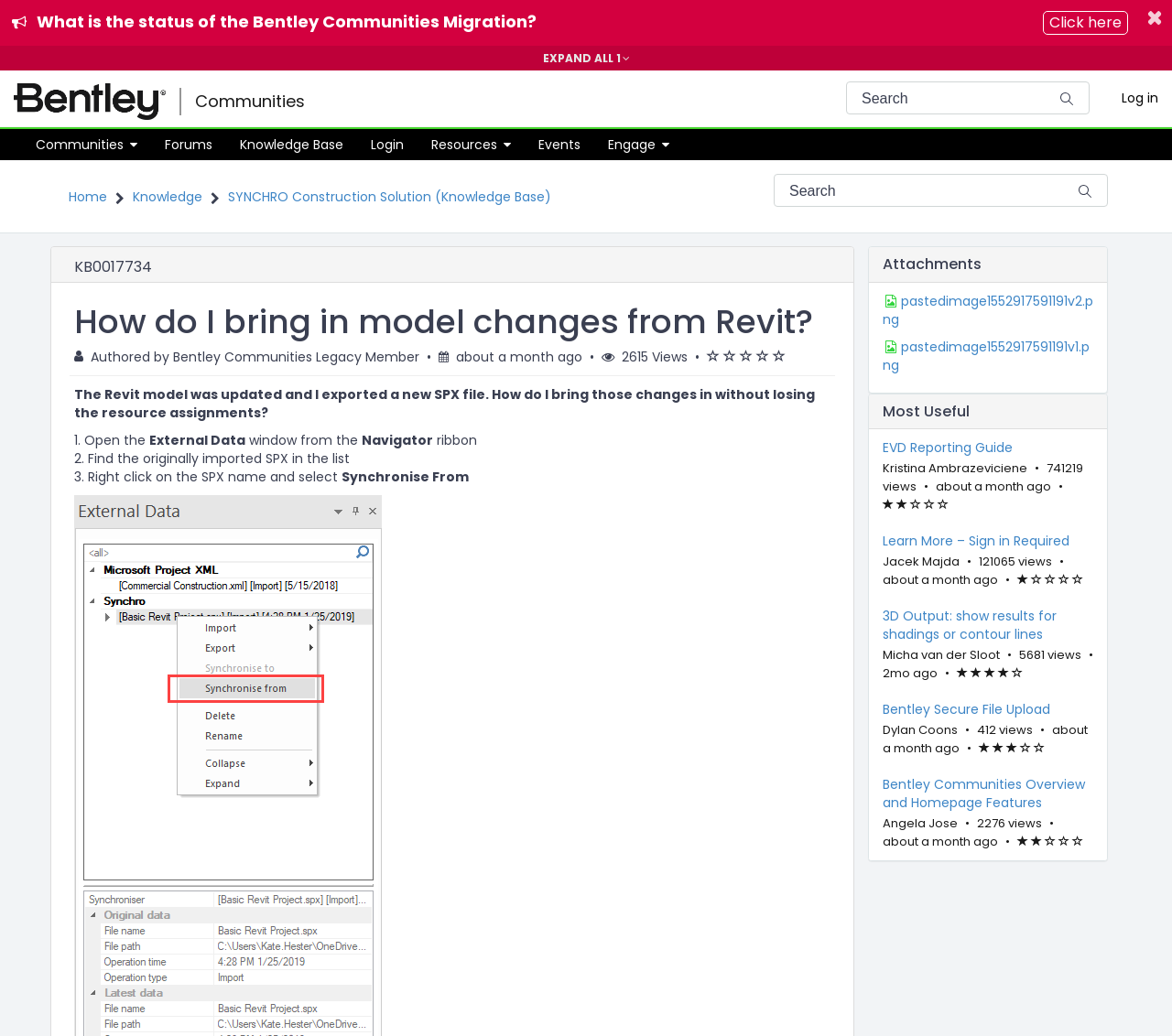Explain the webpage's design and content in an elaborate manner.

The webpage is a knowledge base article titled "How do I bring in model changes from Revit?" within the SYNCHRO Construction Solution community. At the top, there is a header section with a logo, navigation menu, and search bar. Below the header, there is an announcement section with a button to dismiss it.

The main content area is divided into two columns. The left column contains the article's title, metadata, and content. The article's title is "How do I bring in model changes from Revit?" and it has 2615 views and an average rating of 0 out of 5 stars. The content is a step-by-step guide on how to bring in model changes from Revit, with instructions and short paragraphs of text.

The right column contains a search bar, a section titled "Attachments" with two downloadable image files, and a section titled "Most Useful Articles" with a list of four articles. Each article in the list has a title, metadata, and a brief description.

There are several buttons and links throughout the page, including a "Log in" button at the top right corner, a "Submit search" button next to the search bars, and links to other articles and resources within the community.